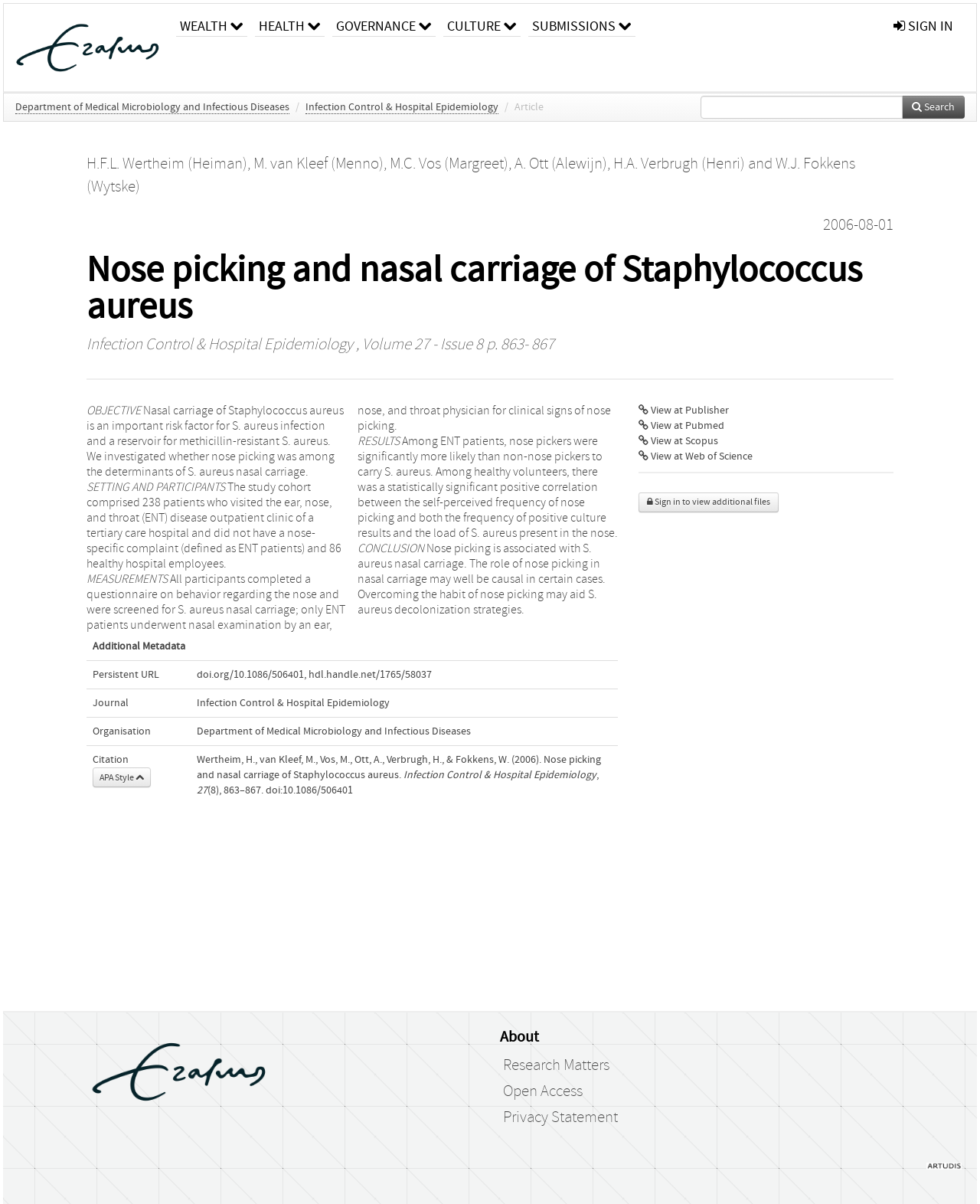Give the bounding box coordinates for the element described by: "alt="university website"".

[0.088, 0.884, 0.278, 0.895]